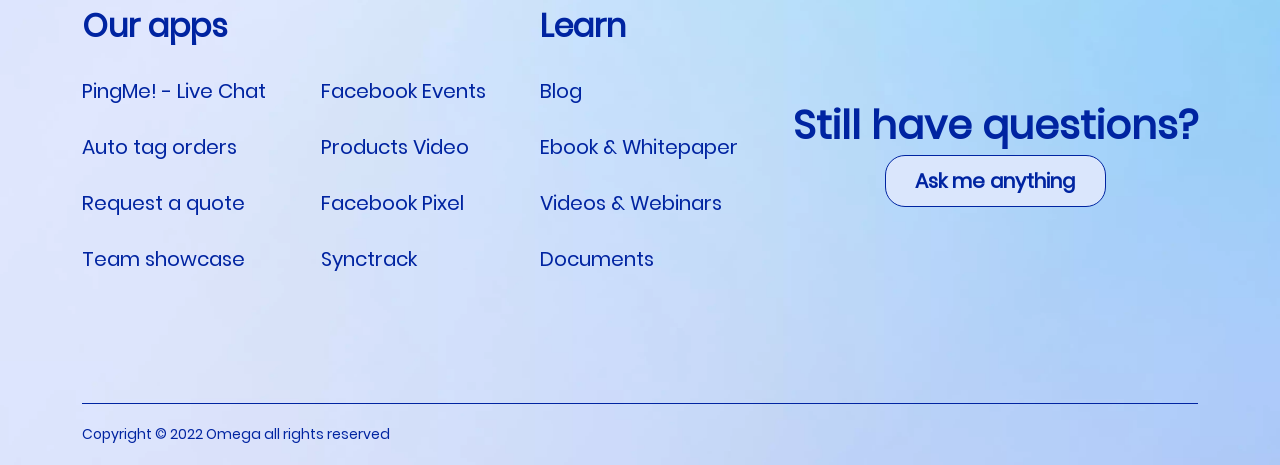Please give a succinct answer to the question in one word or phrase:
What is the copyright year mentioned at the bottom of the webpage?

2022